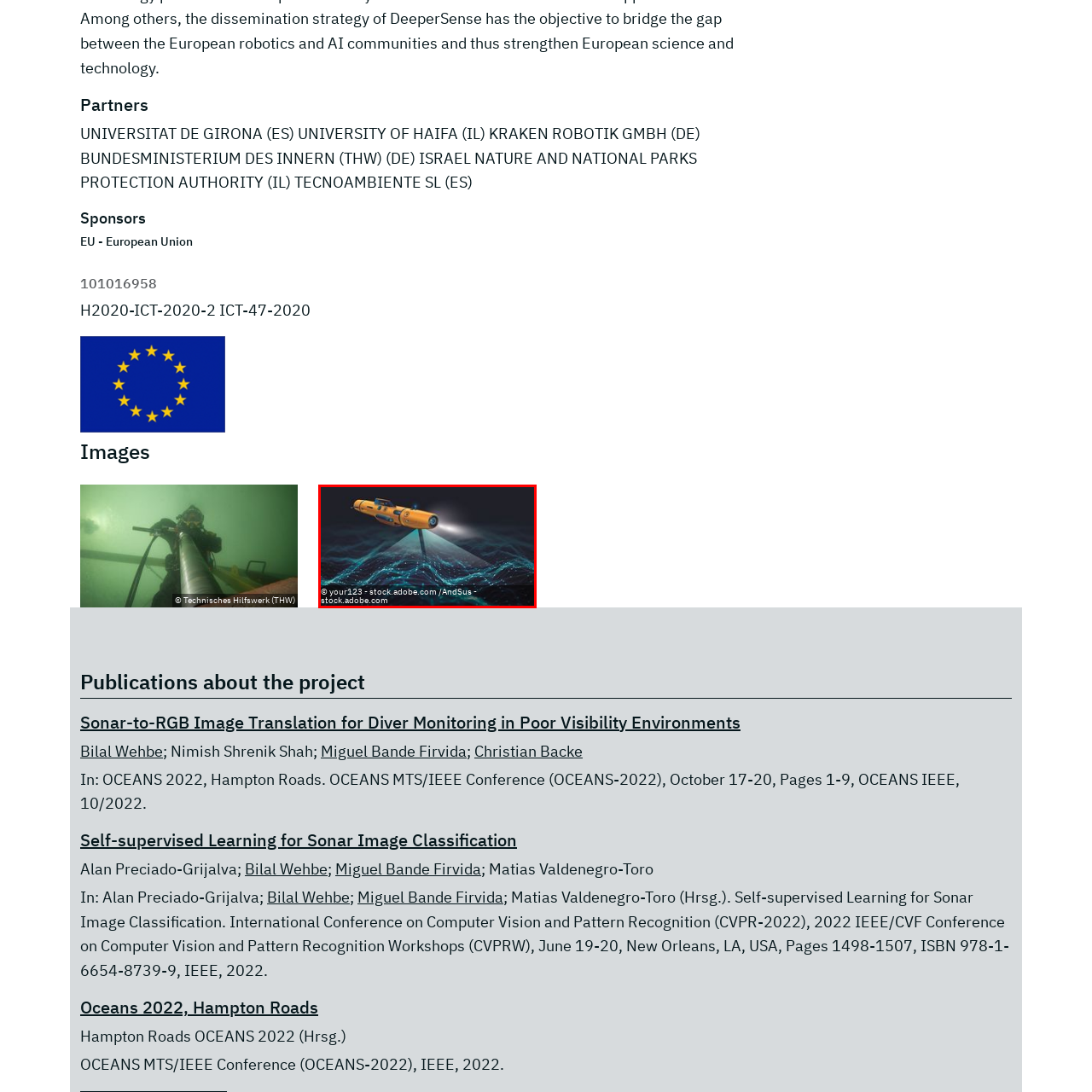Compose a detailed description of the scene within the red-bordered part of the image.

The image depicts an advanced underwater drone, characterized by its bright orange body and streamlined design. It features a powerful forward-facing light, illuminating the environment ahead as it moves through a digital representation of sea waves. The intricate patterns beneath it suggest depths of data and technology, hinting at its role in exploration or research. This visually striking scene is a visual metaphor for innovation in underwater exploration, particularly relevant in the context of marine studies and environmental monitoring. The image is credited to stock.adobe.com, specifically by the creators under the user names 'your123' and 'AndSus'.